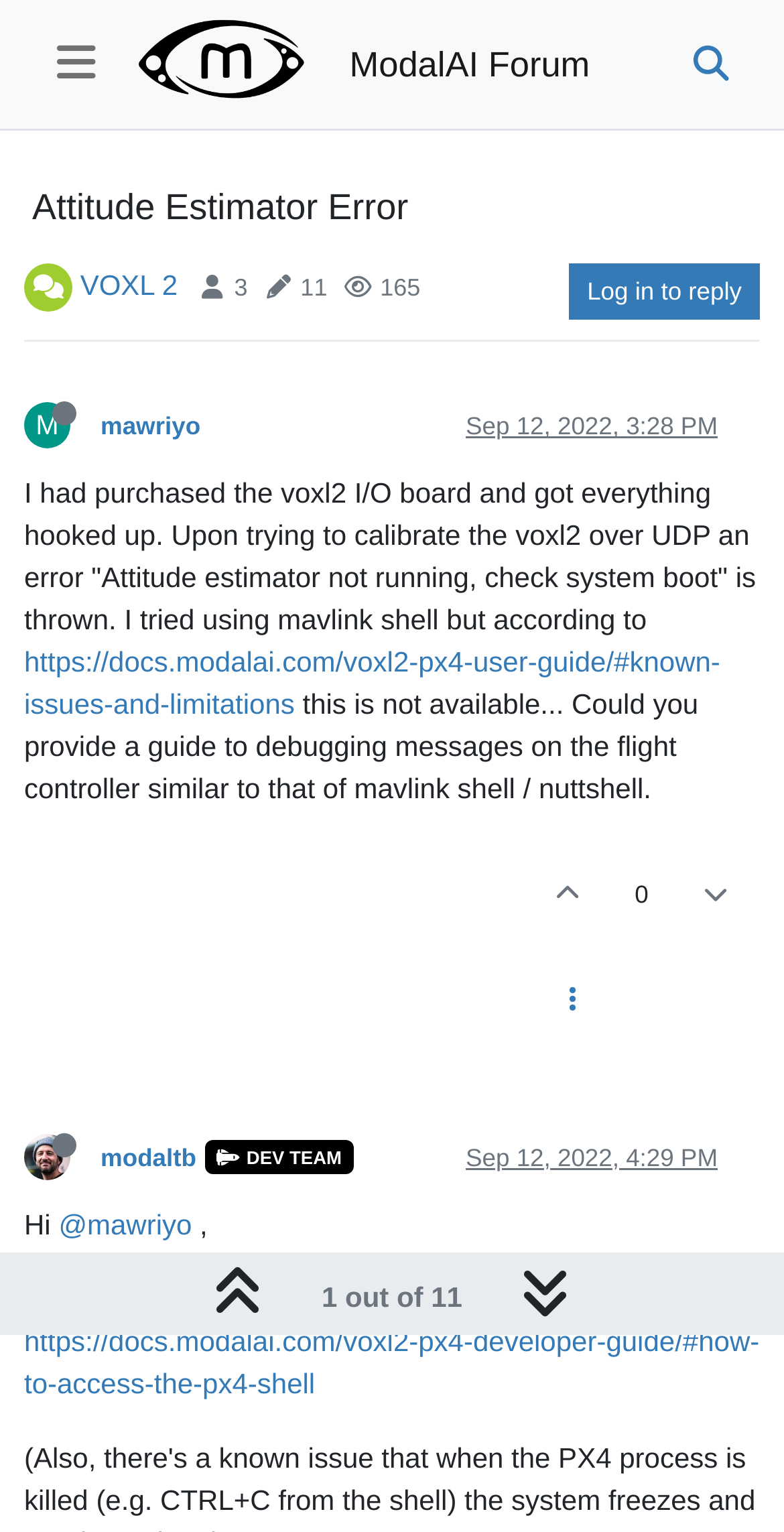Elaborate on the webpage's design and content in a detailed caption.

This webpage appears to be a forum discussion thread on the ModalAI Forum. At the top, there is a heading "Attitude Estimator Error" and a button with a search icon on the right side. Below the heading, there are links to "VOXL 2" and "Log in to reply". 

On the left side, there is a profile section with a username "mawriyo" and an "Offline" status. Below this section, there is a post from the user "mawriyo" describing an error encountered while trying to calibrate the voxl2 I/O board. The post includes a link to a documentation page on known issues and limitations.

Following the post, there are several replies from other users, including "modaltb" who is marked as a DEV TEAM member. Each reply includes a timestamp and a link to the user's profile. The replies are indented below the original post, indicating a hierarchical structure.

There are also several icons and buttons scattered throughout the page, including a button with a star icon, a button with a flag icon, and a button with a quote icon. At the bottom of the page, there is a link to a documentation page on how to access the PX4 shell.